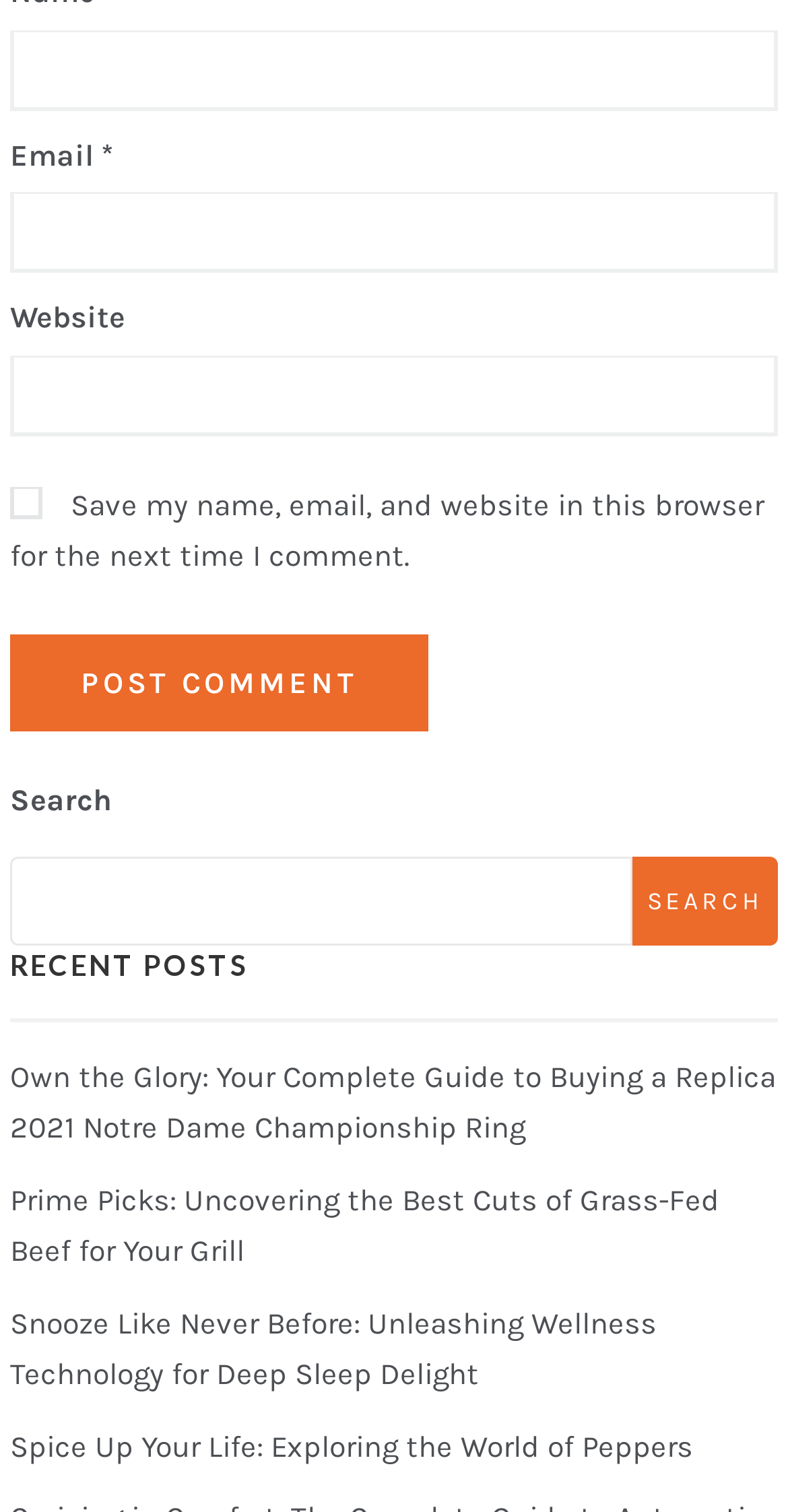How many recent posts are listed?
Respond with a short answer, either a single word or a phrase, based on the image.

4